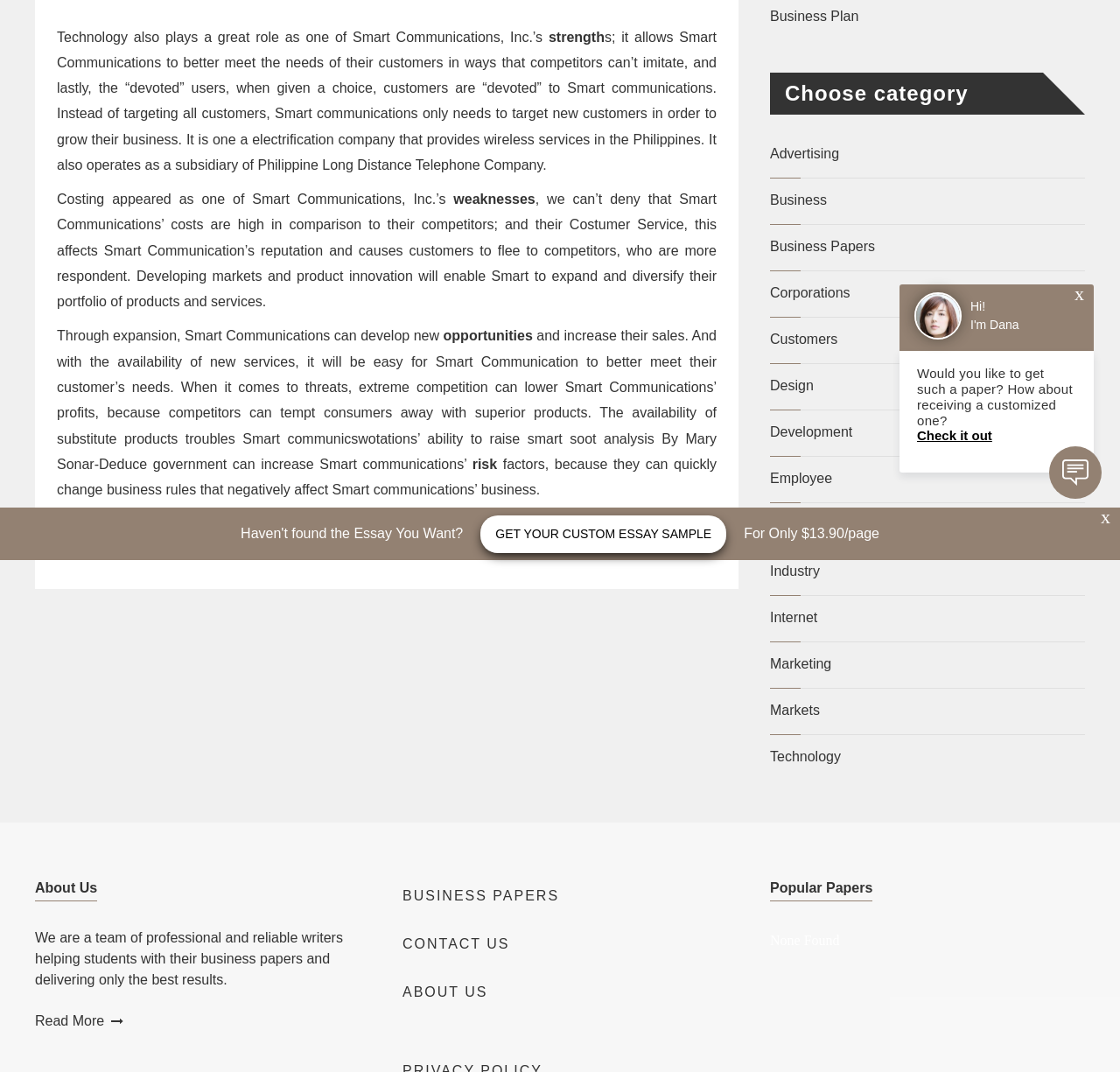Using the element description: "Get your custom essay sample", determine the bounding box coordinates for the specified UI element. The coordinates should be four float numbers between 0 and 1, [left, top, right, bottom].

[0.429, 0.48, 0.649, 0.516]